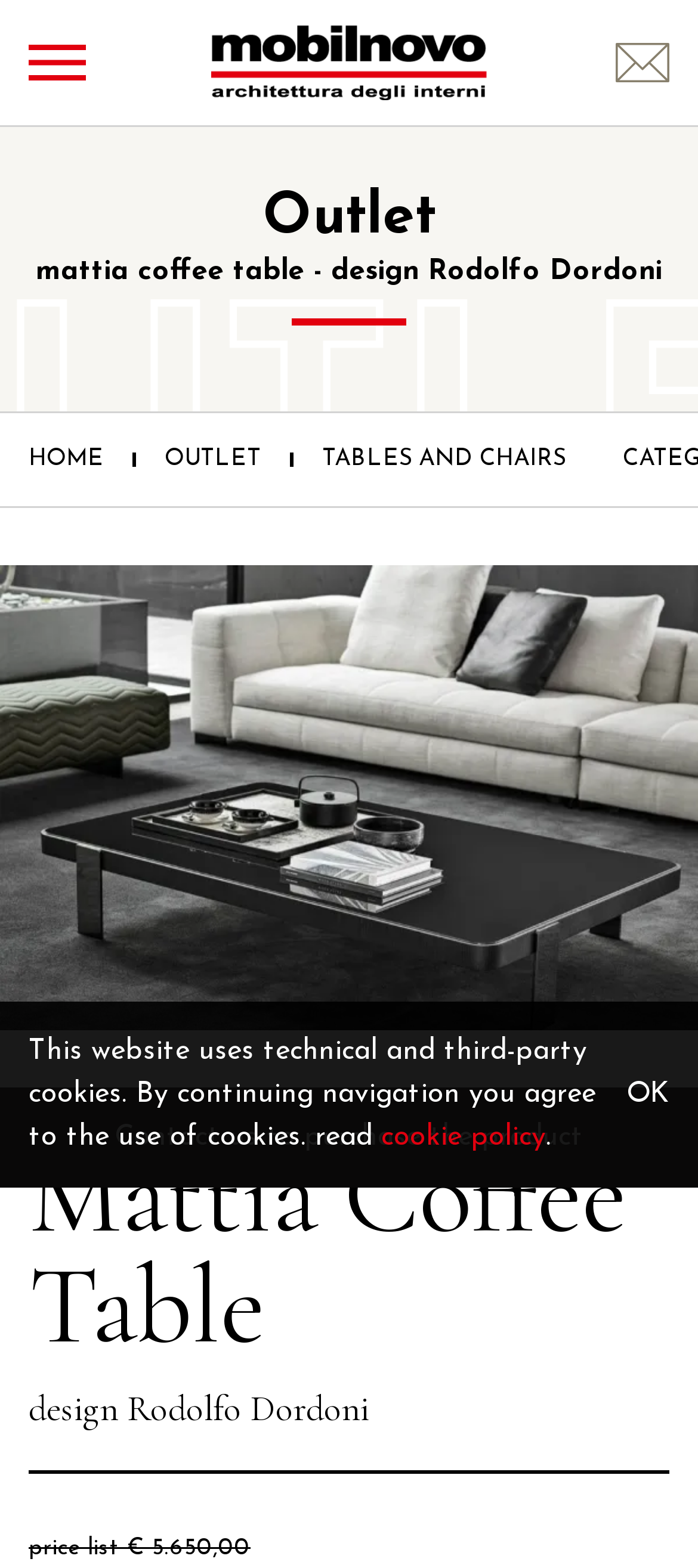Construct a comprehensive description capturing every detail on the webpage.

The webpage is about the Mattia coffee table, a product designed by Rodolfo Dordoni. At the top left, there is a link to "mobilnovo" accompanied by an image with the same name. On the top right, there is an image labeled "contact mobilnovo". 

Below the top section, there is a header section that spans the entire width of the page. It contains a heading that reads "Outlet mattia coffee table - design Rodolfo Dordoni". Underneath the header, there are three links aligned horizontally: "HOME", "OUTLET", and "TABLES AND CHAIRS". 

Below these links, there is a large image of the Mattia coffee table outlet, which occupies the full width of the page. 

Further down, there is a link to "Minotti" on the left, followed by a heading that reads "Mattia Coffee Table design Rodolfo Dordoni". On the same line, but towards the right, there is a text that displays the price list, "€ 5.650,00". 

At the bottom of the page, there is a section that informs users about the website's use of cookies. It contains a static text that explains the cookie policy, a link to read more about it, and an "OK" button on the right.